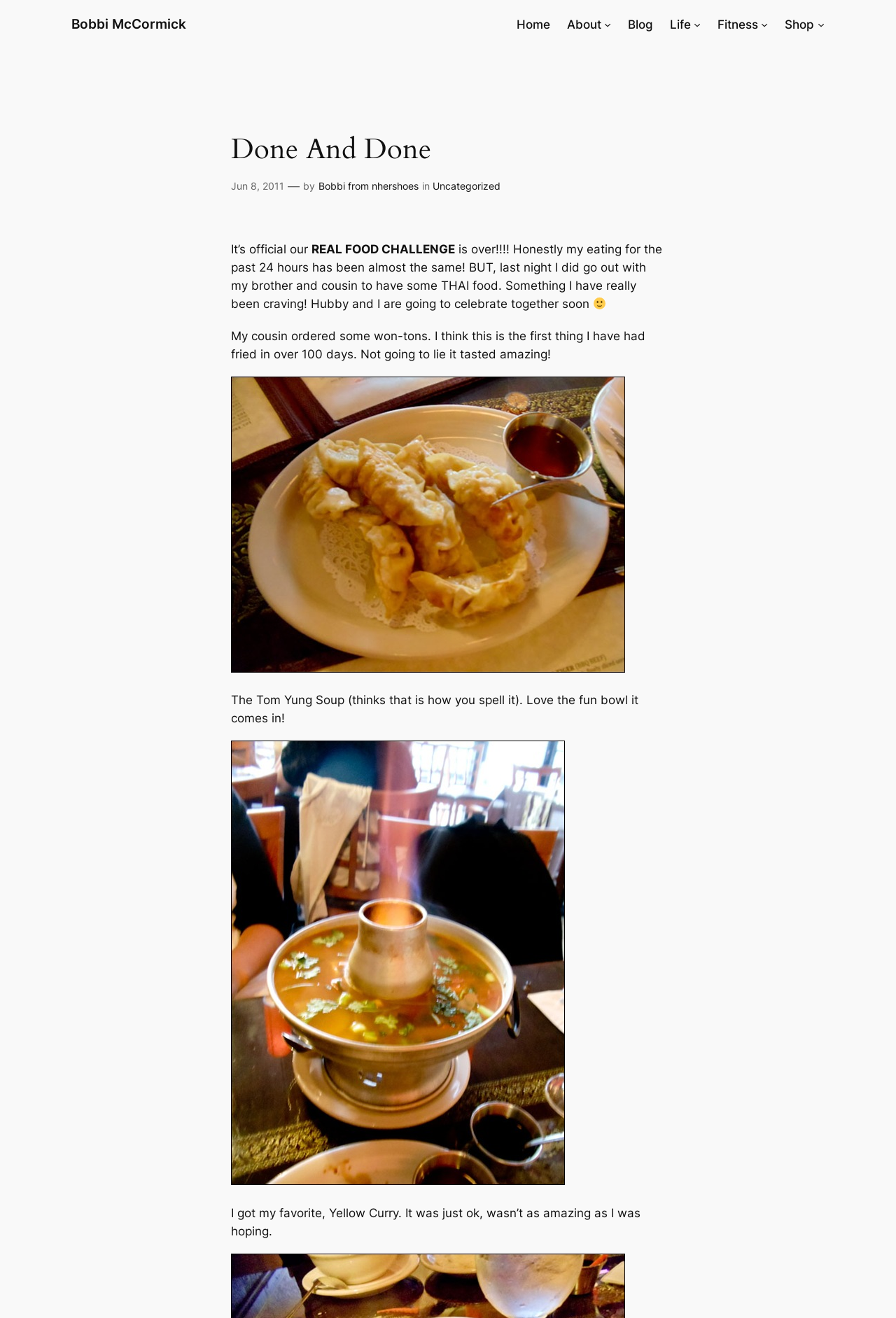Pinpoint the bounding box coordinates of the clickable element needed to complete the instruction: "Click on the 'Home' link". The coordinates should be provided as four float numbers between 0 and 1: [left, top, right, bottom].

[0.576, 0.012, 0.614, 0.025]